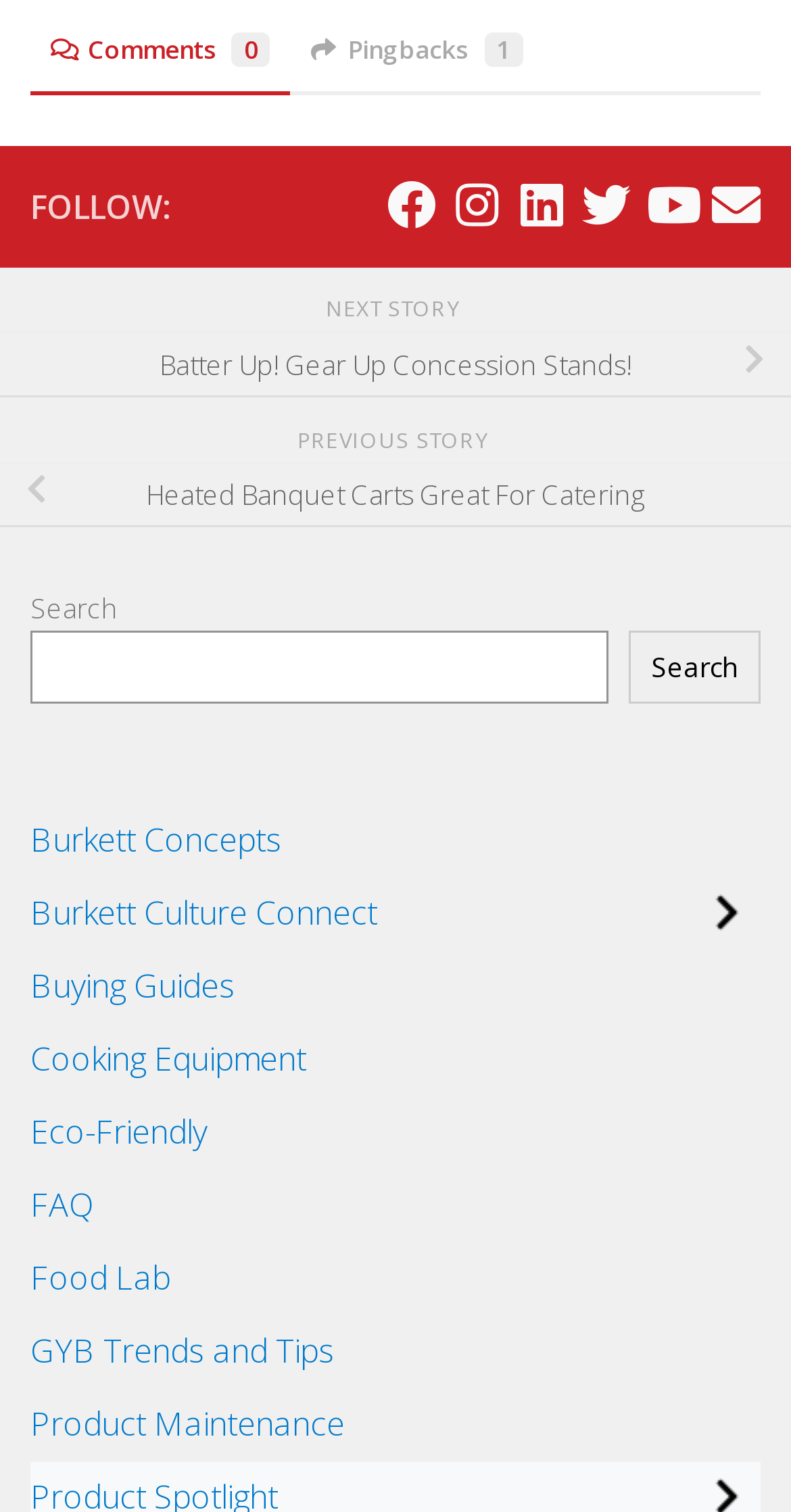Please provide a comprehensive answer to the question below using the information from the image: What is the purpose of the search box?

The search box is located at the top of the webpage with a label 'Search' and a button 'Search', indicating that it is used to search for content within the website.